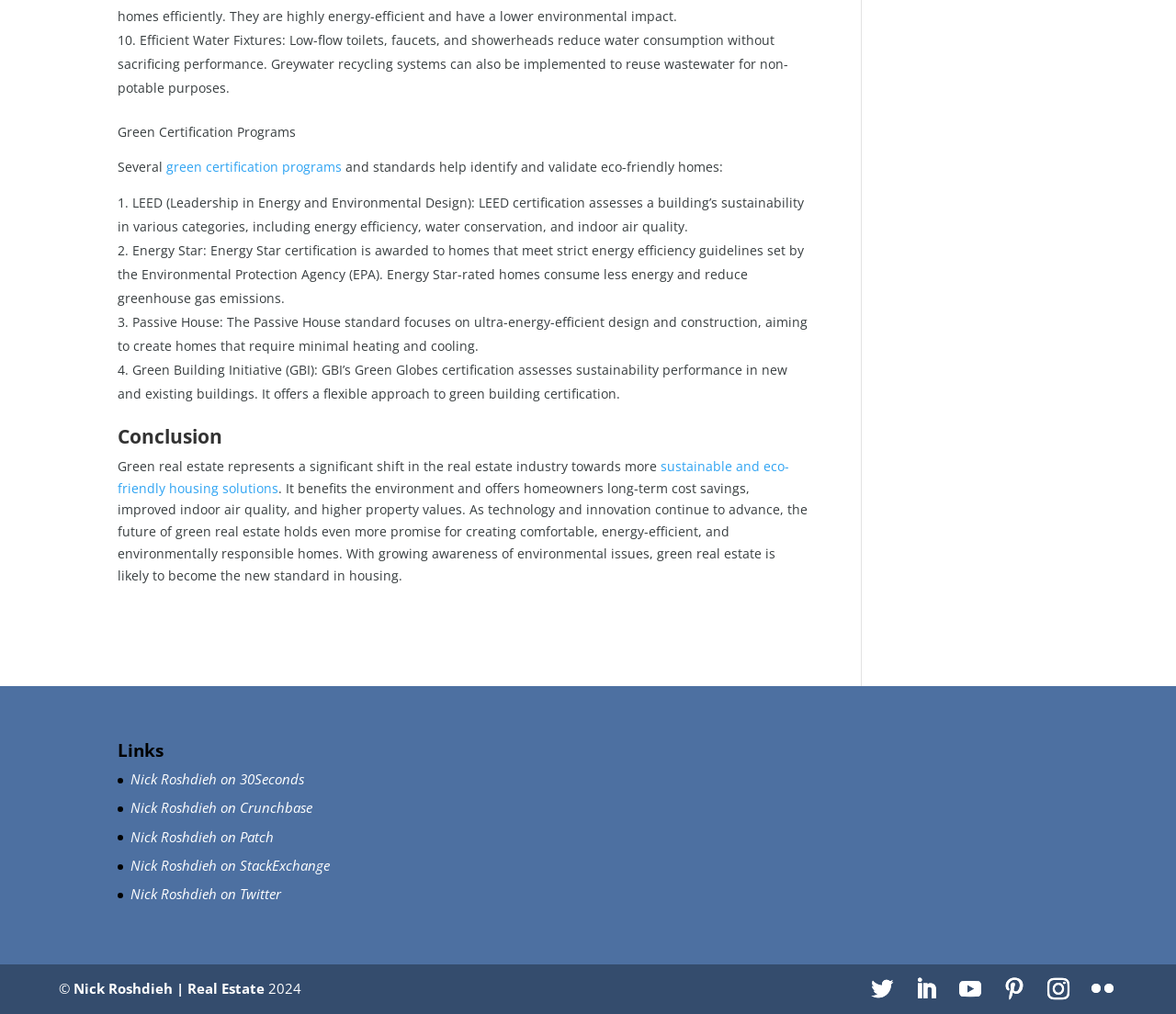Use a single word or phrase to answer the question: What are the benefits of green real estate?

Environmental benefits and cost savings